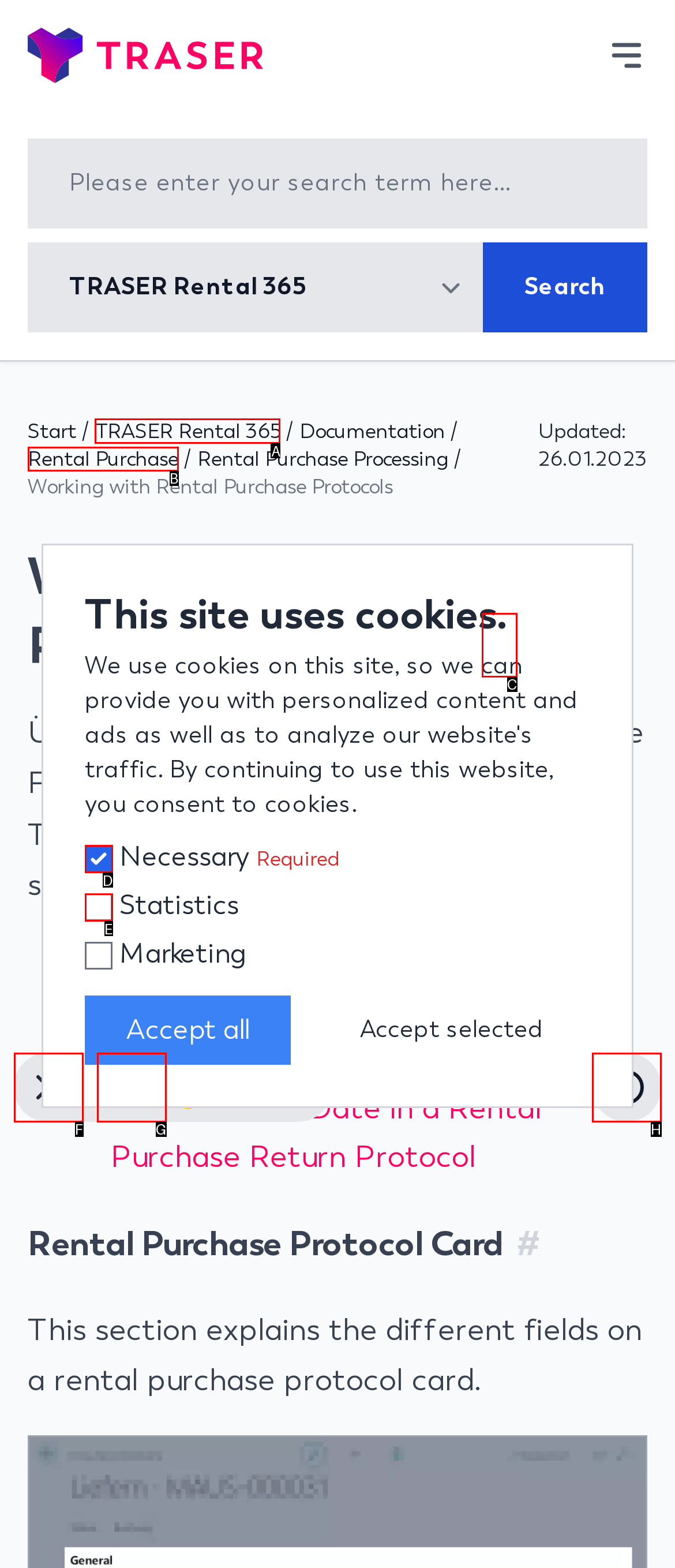Provide the letter of the HTML element that you need to click on to perform the task: Go to Rental Purchase 365.
Answer with the letter corresponding to the correct option.

A